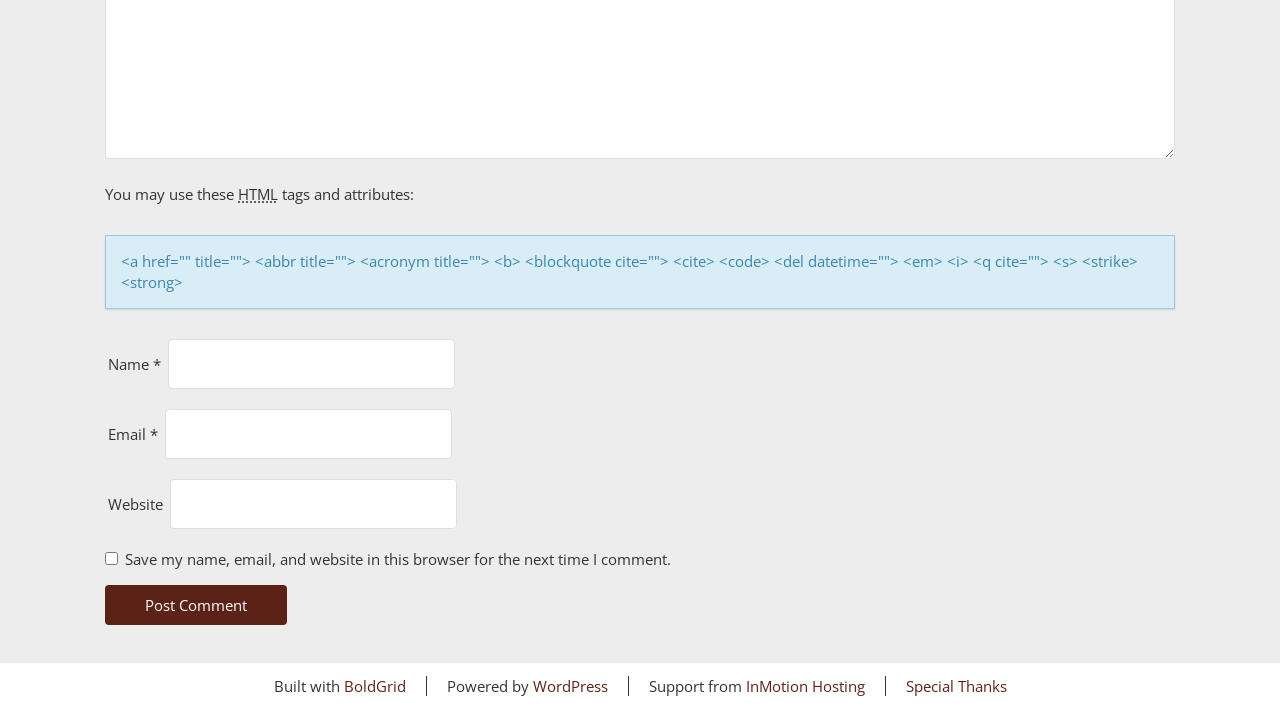What is the label of the checkbox?
Answer the question using a single word or phrase, according to the image.

Save my name, email, and website in this browser for the next time I comment.